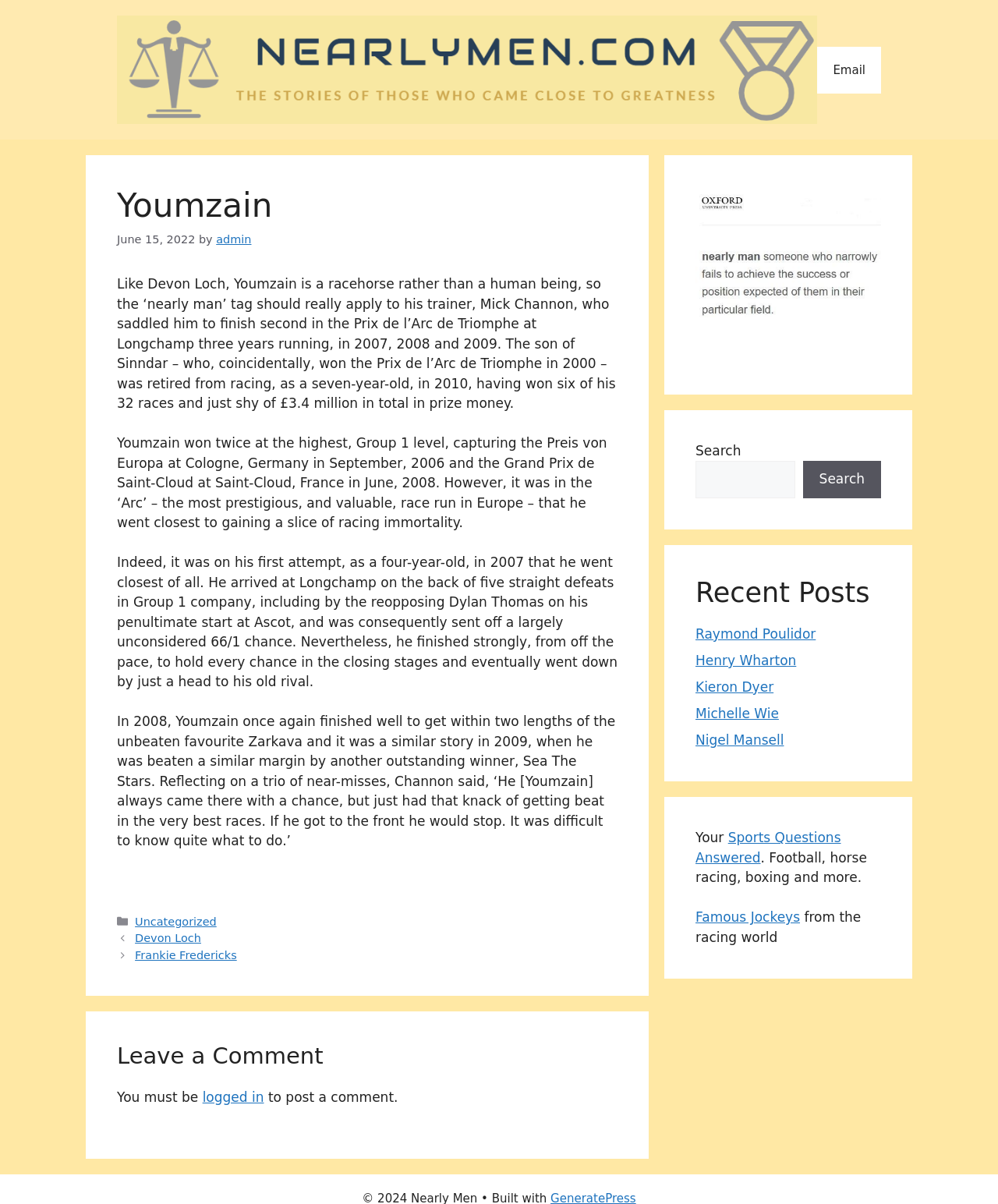Determine the bounding box coordinates of the region I should click to achieve the following instruction: "Click the 'admin' link". Ensure the bounding box coordinates are four float numbers between 0 and 1, i.e., [left, top, right, bottom].

[0.217, 0.193, 0.252, 0.204]